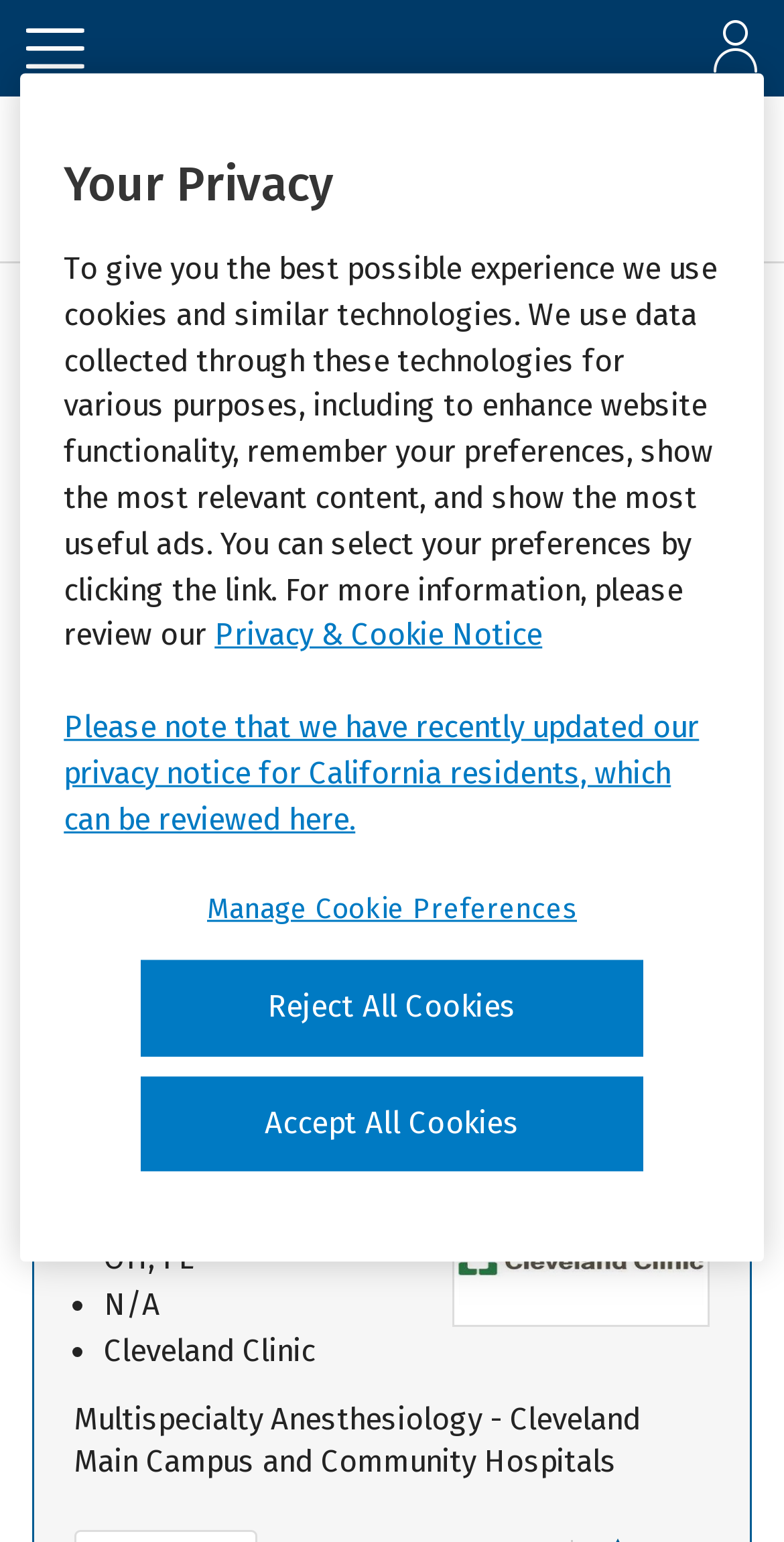Find and provide the bounding box coordinates for the UI element described here: "Wonder Woman, the Review". The coordinates should be given as four float numbers between 0 and 1: [left, top, right, bottom].

None